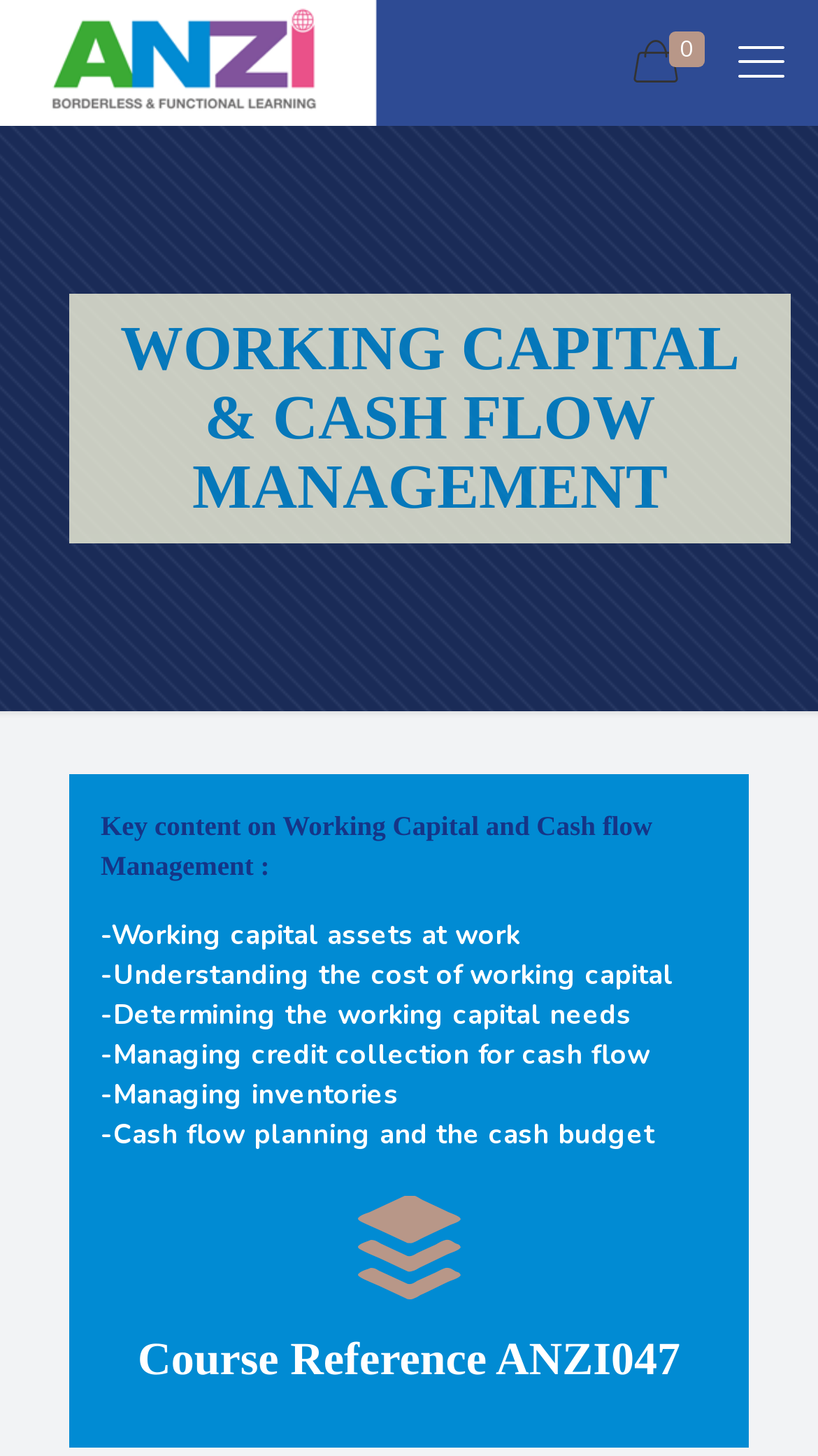What is the second point of key content?
Please provide a comprehensive answer to the question based on the webpage screenshot.

The key content points are listed under the heading 'Key content on Working Capital and Cash flow Management :' and the second point is '-Understanding the cost of working capital'.